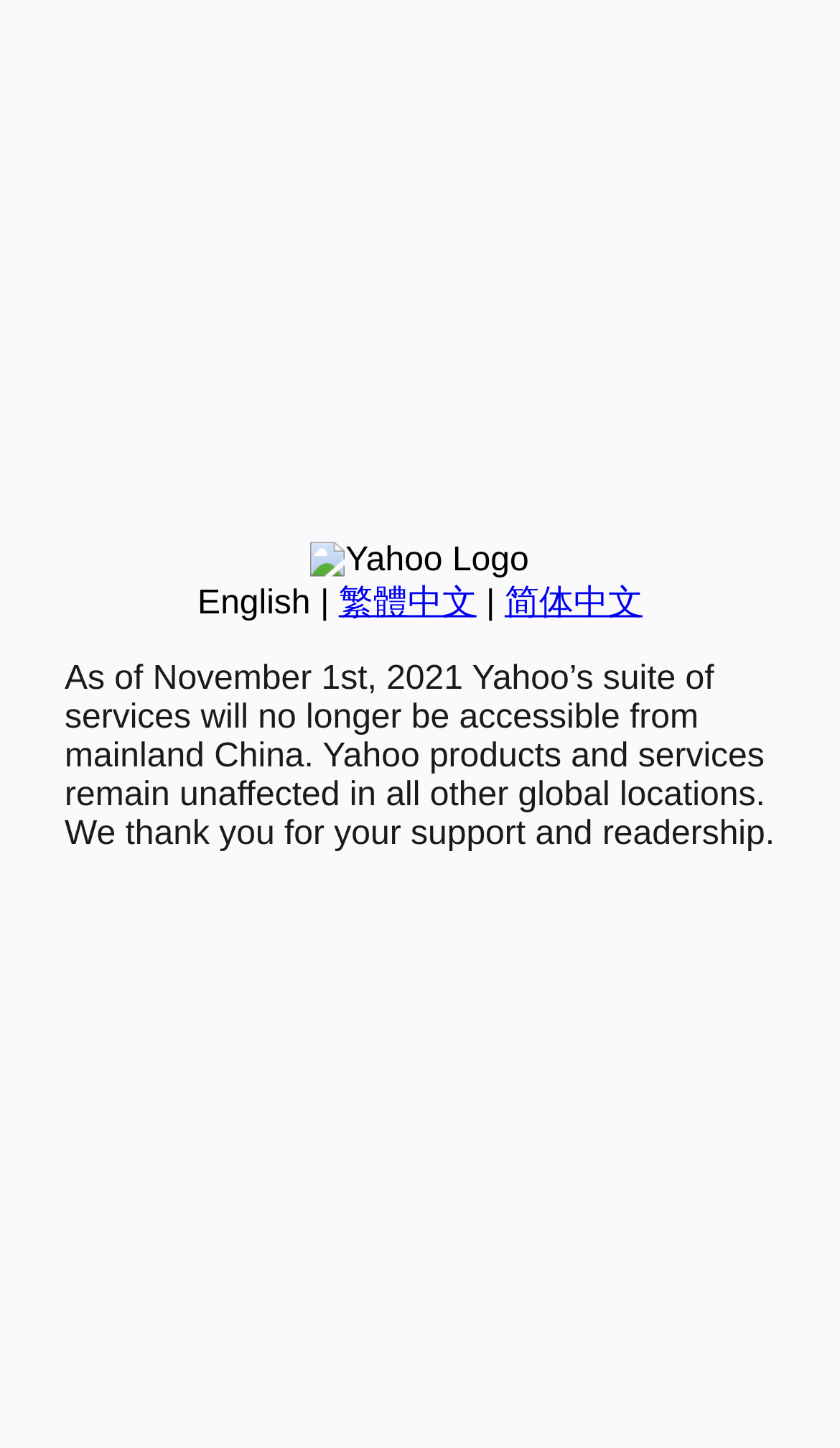Identify the coordinates of the bounding box for the element described below: "简体中文". Return the coordinates as four float numbers between 0 and 1: [left, top, right, bottom].

[0.601, 0.404, 0.765, 0.429]